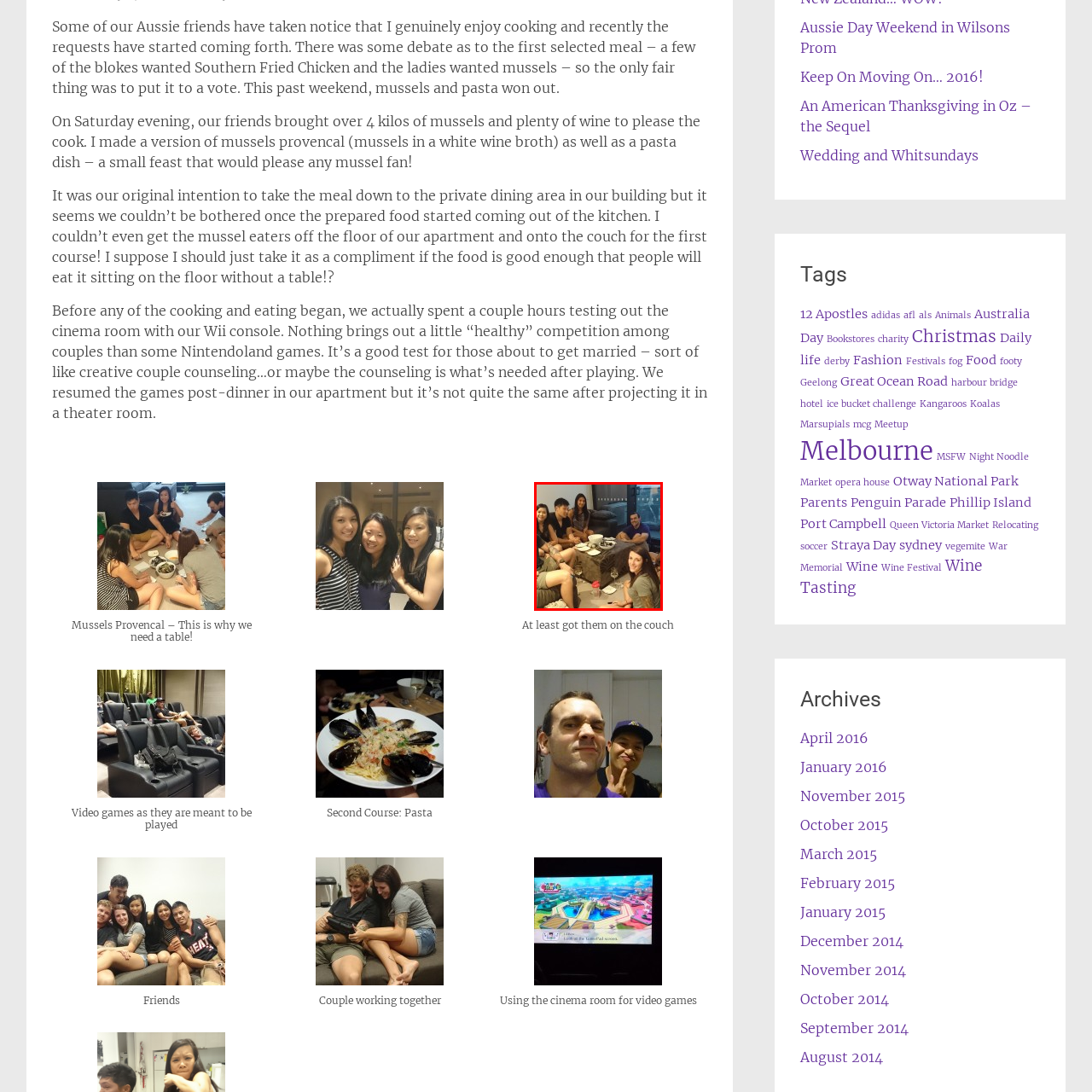What beverage is present on the table?
Refer to the image highlighted by the red box and give a one-word or short-phrase answer reflecting what you see.

wine